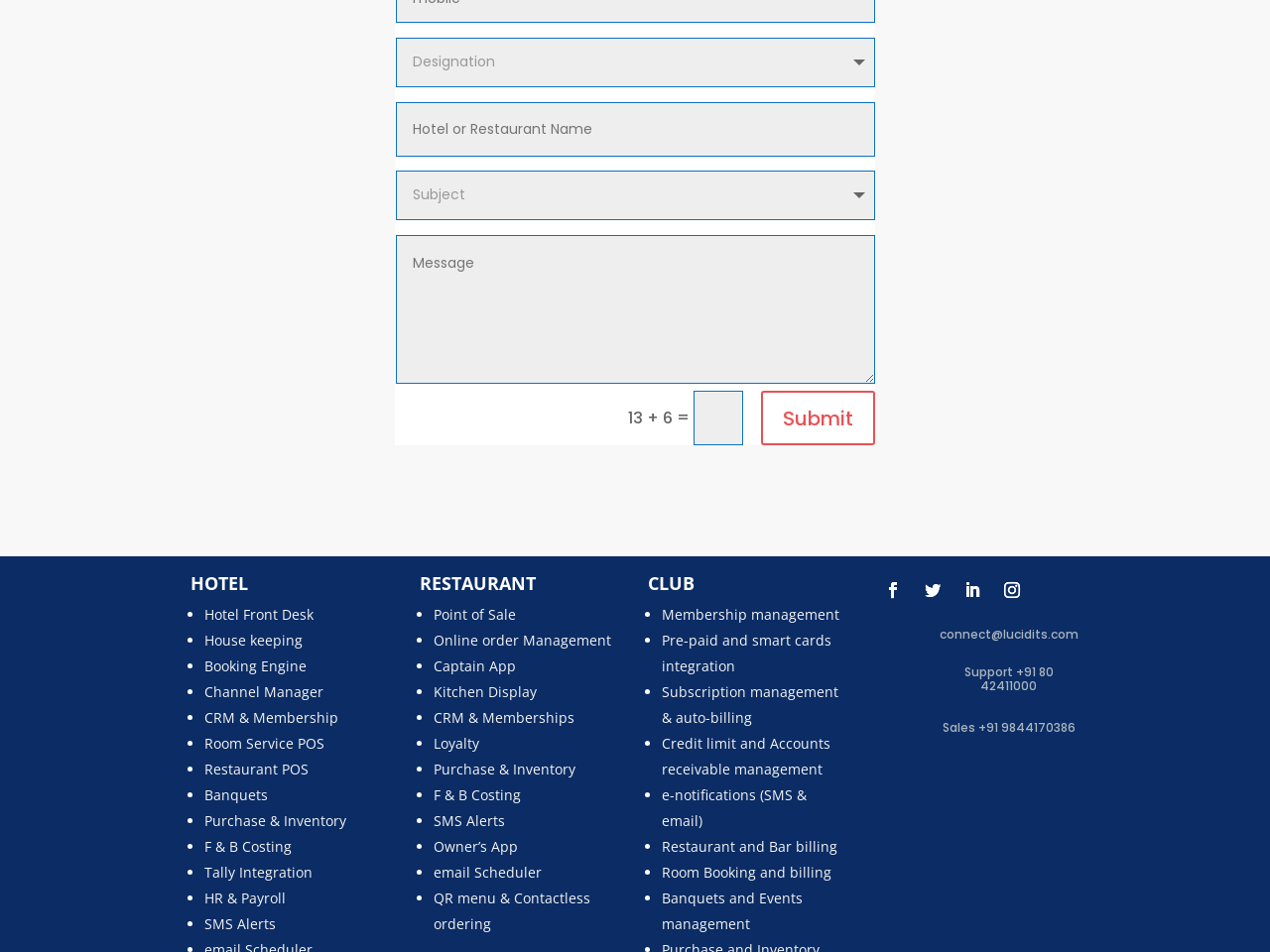Determine the bounding box coordinates for the HTML element mentioned in the following description: "name="et_pb_contact_restaurant_name_0" placeholder="Hotel or Restaurant Name"". The coordinates should be a list of four floats ranging from 0 to 1, represented as [left, top, right, bottom].

[0.311, 0.107, 0.689, 0.164]